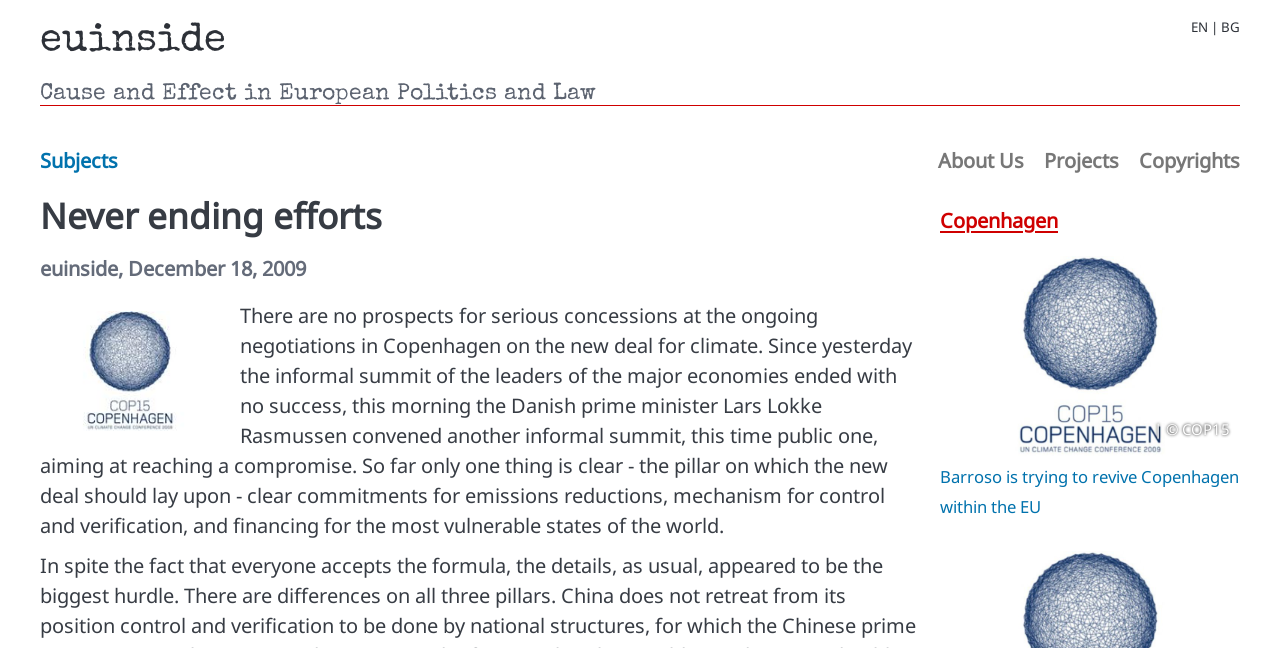Specify the bounding box coordinates of the element's area that should be clicked to execute the given instruction: "Click the link to Copenhagen". The coordinates should be four float numbers between 0 and 1, i.e., [left, top, right, bottom].

[0.734, 0.318, 0.969, 0.364]